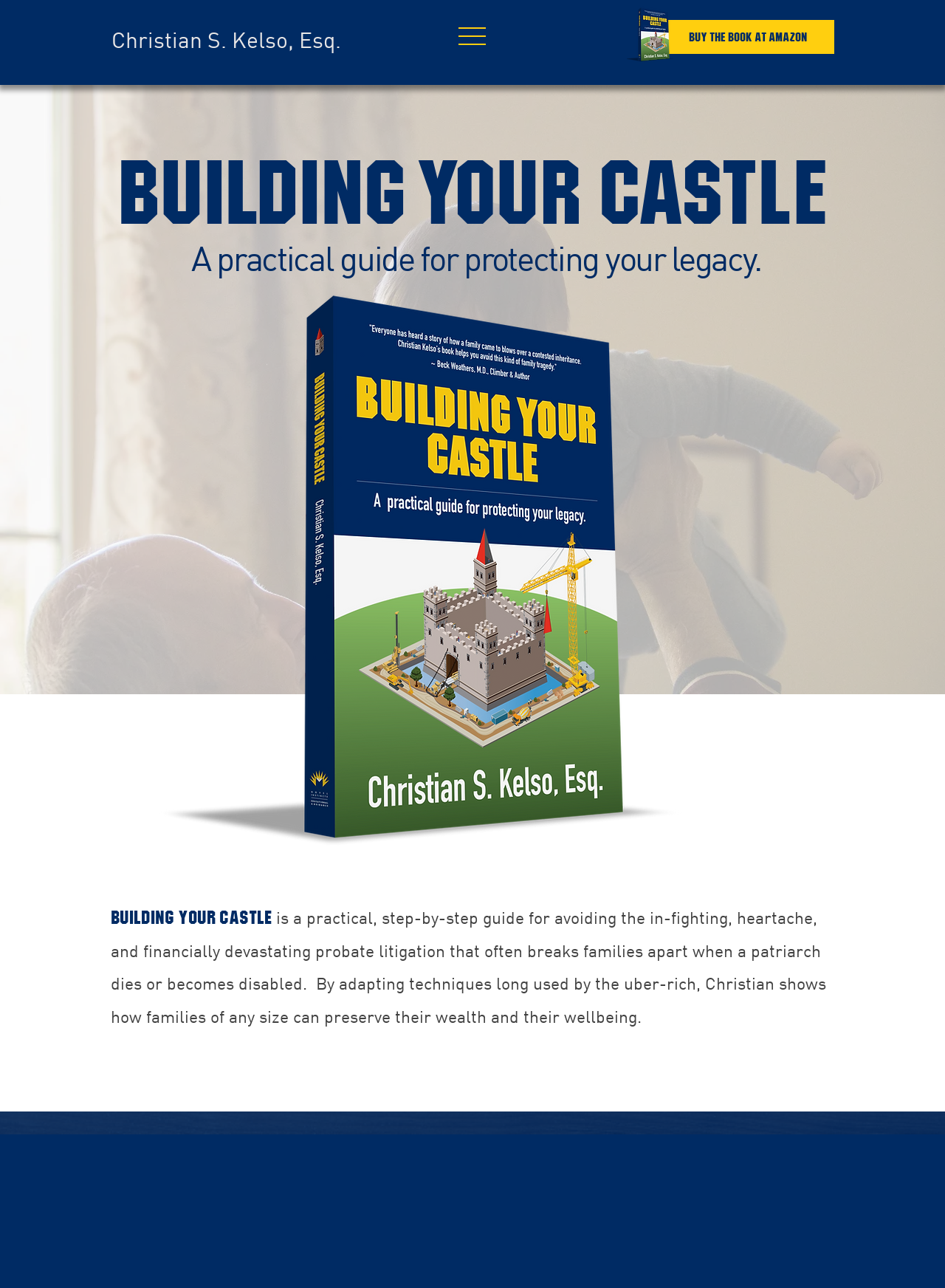What is the image description?
Using the visual information from the image, give a one-word or short-phrase answer.

Christian S. Kelso, author